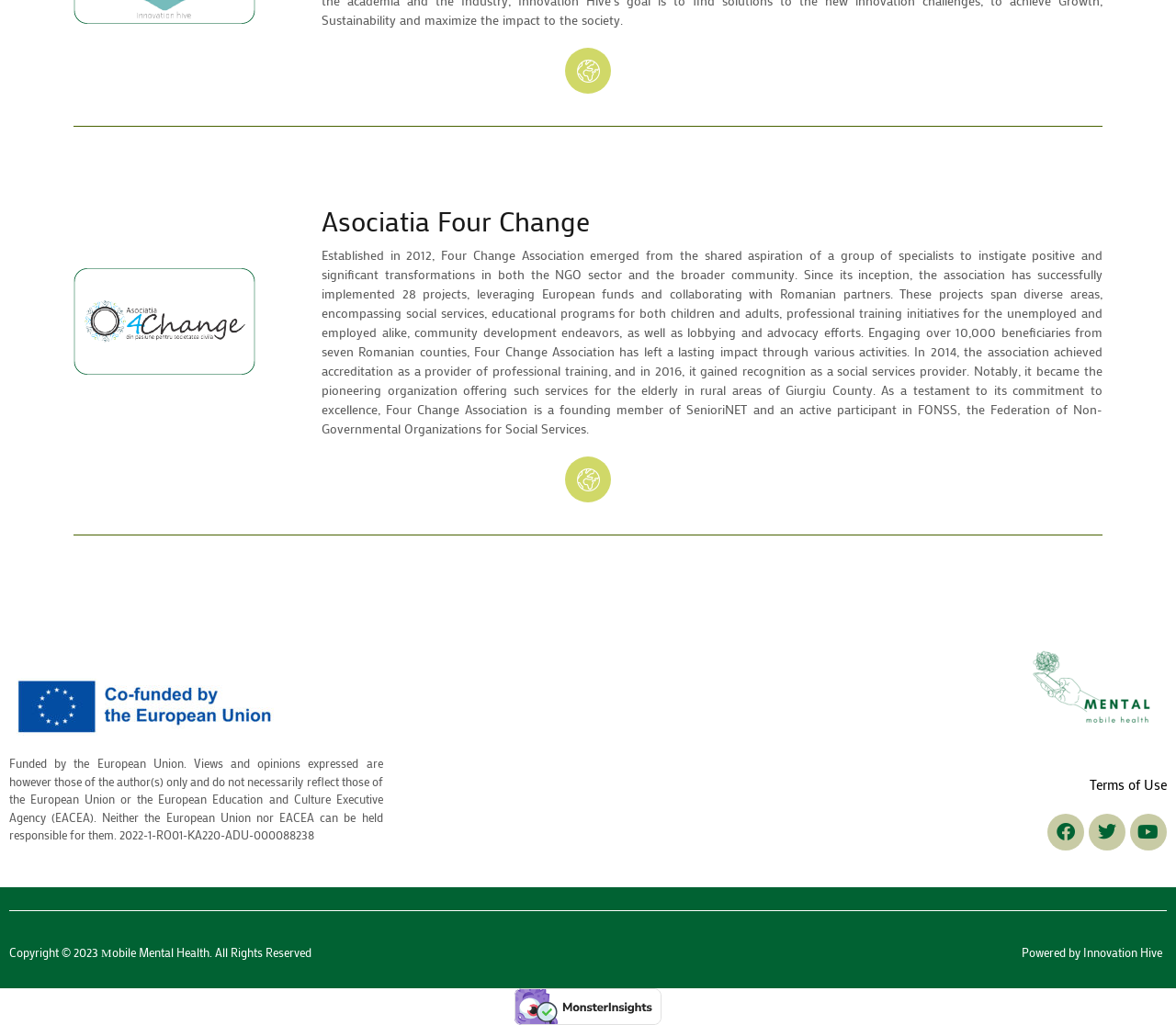What is the year of copyright mentioned on the webpage?
Based on the image, give a concise answer in the form of a single word or short phrase.

2023